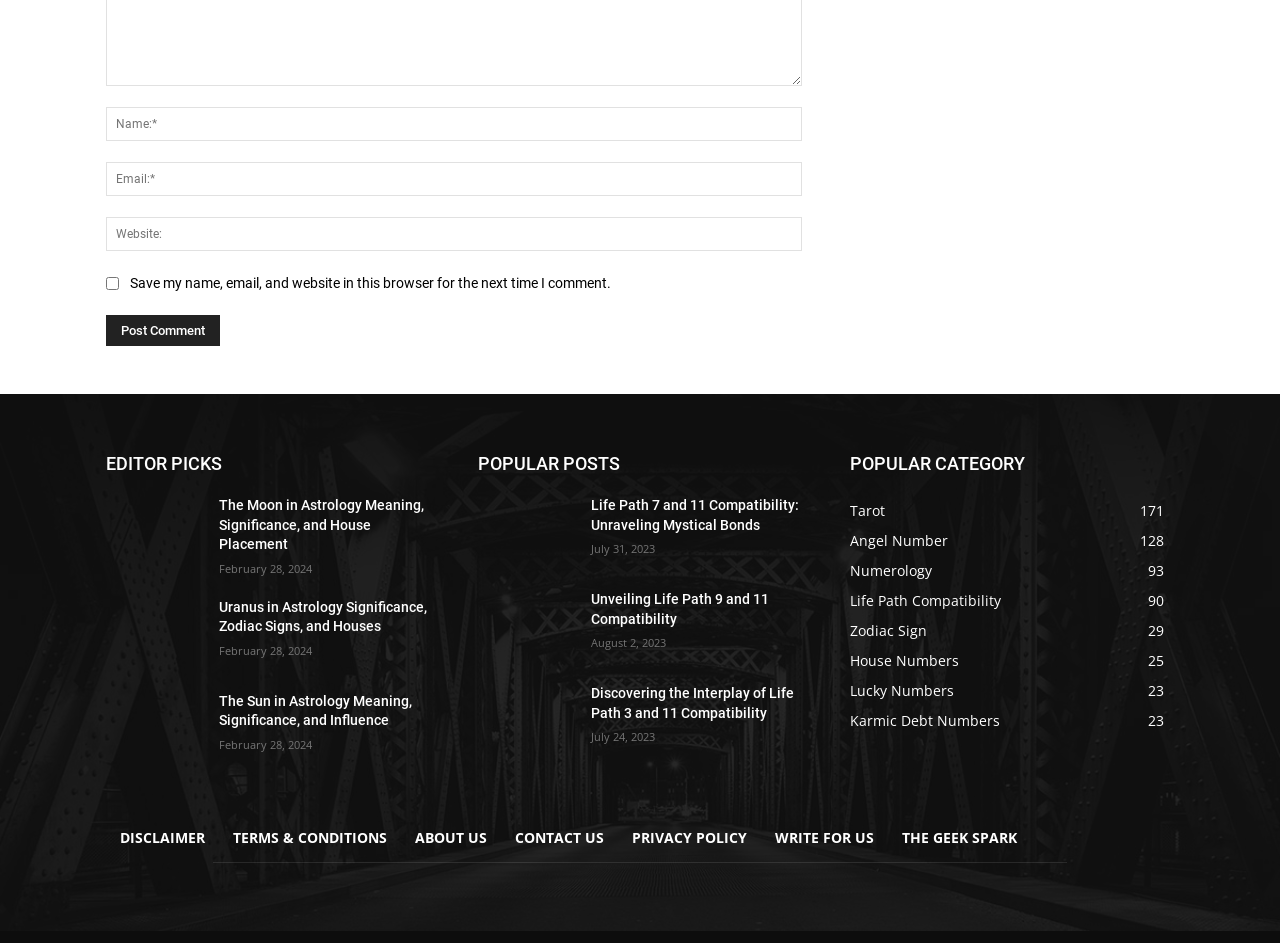What is the category of the posts under 'EDITOR PICKS'?
Analyze the image and provide a thorough answer to the question.

The posts listed under the 'EDITOR PICKS' heading have titles related to astrology, such as 'The Moon in Astrology Meaning, Significance, and House Placement' and 'Uranus in Astrology Significance, Zodiac Signs, and Houses', indicating that the category of these posts is astrology.